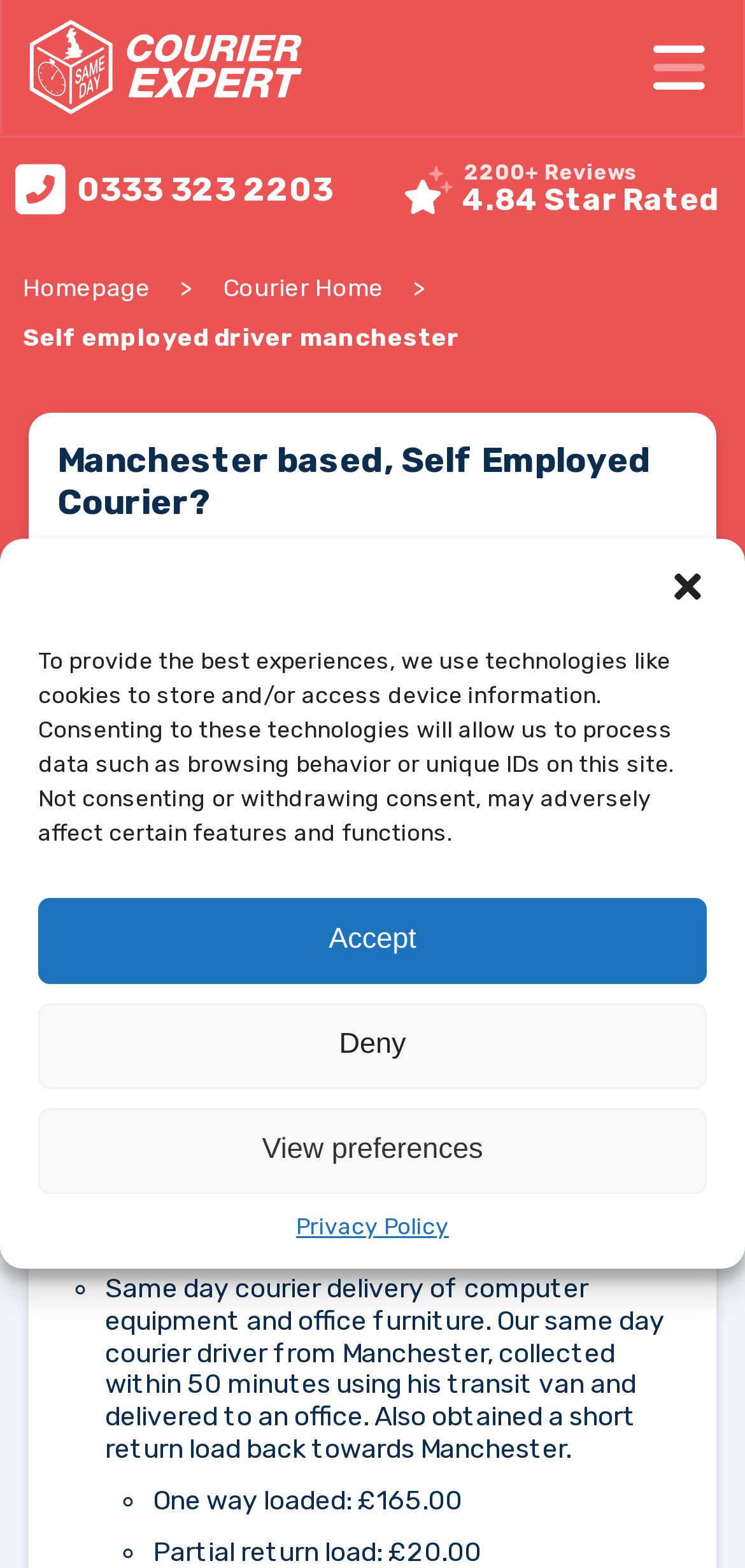Identify and generate the primary title of the webpage.

Manchester based, Self Employed Courier?